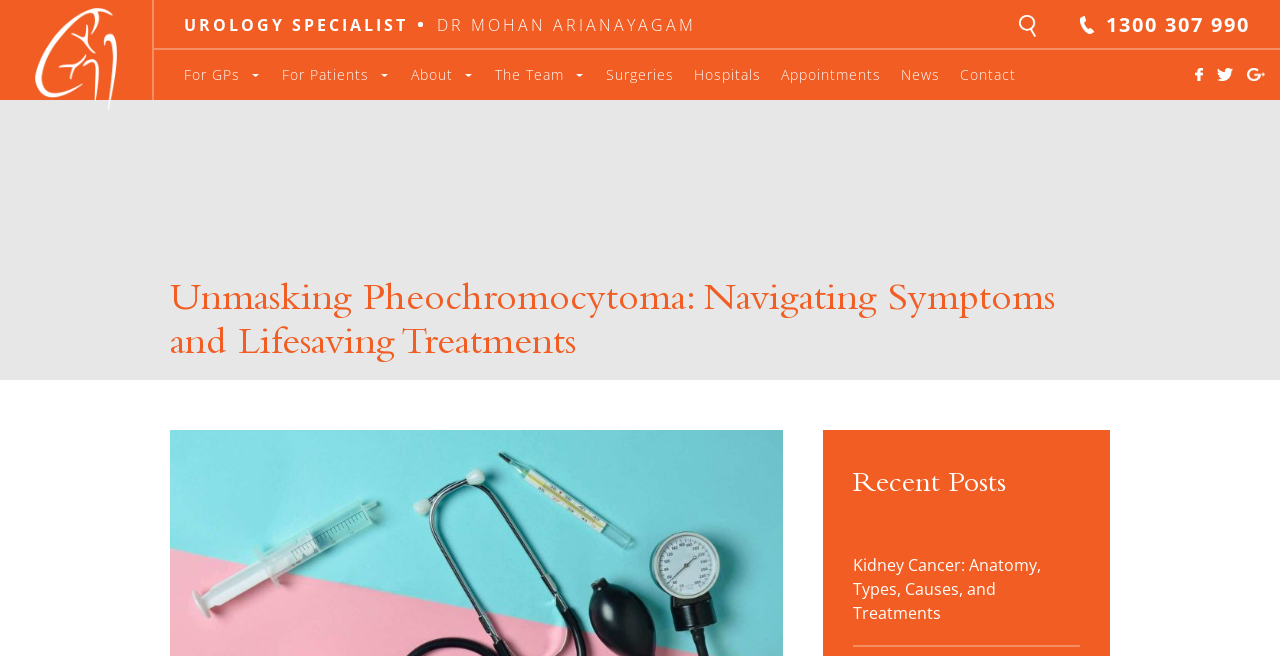Based on the image, provide a detailed and complete answer to the question: 
What is the title of the main article?

I looked for the main heading on the webpage and found the title 'Unmasking Pheochromocytoma: Navigating Symptoms and Lifesaving Treatments', so the title of the main article is 'Unmasking Pheochromocytoma'.